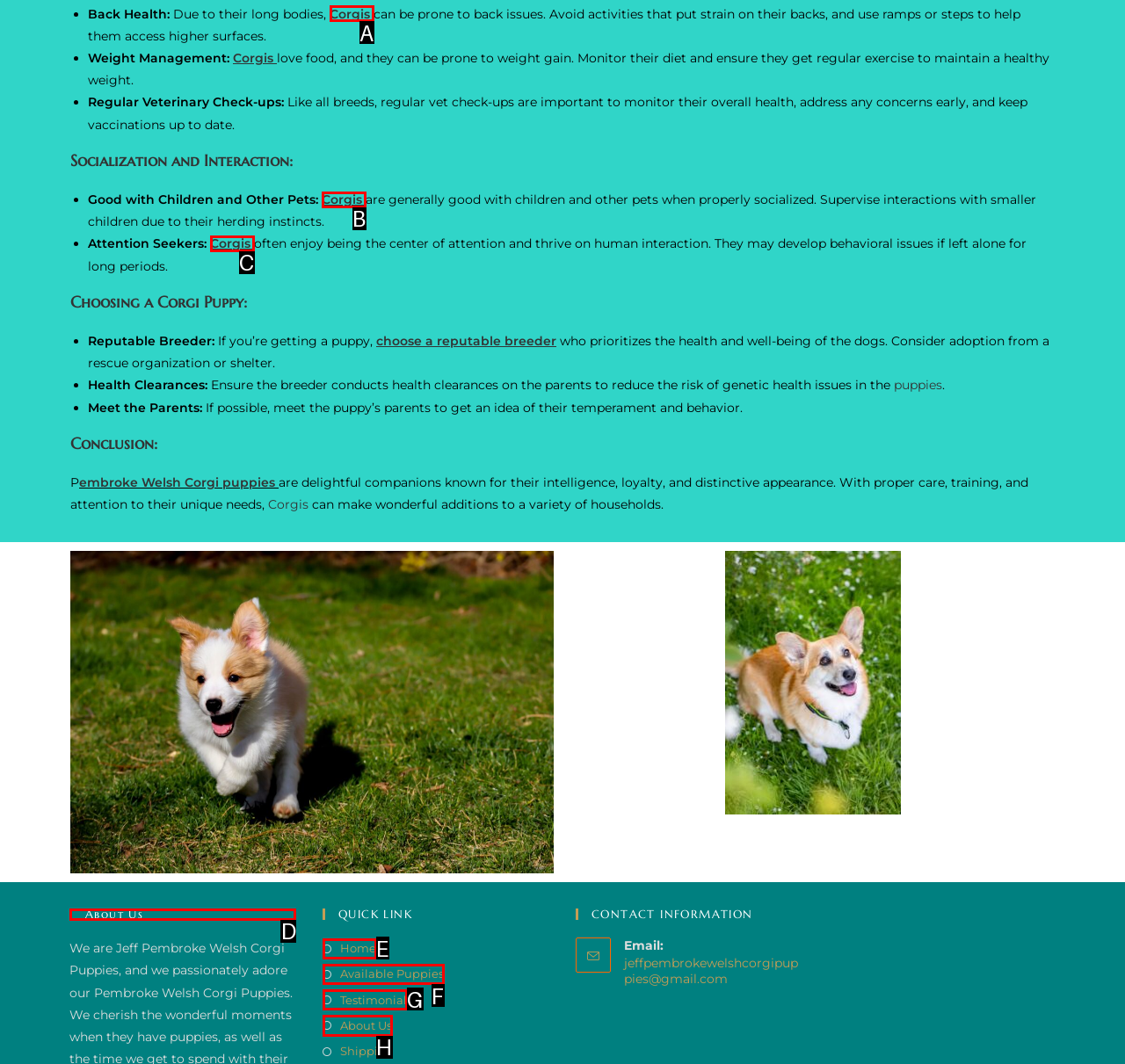Select the appropriate HTML element that needs to be clicked to execute the following task: Go to 'About Us' page. Respond with the letter of the option.

D